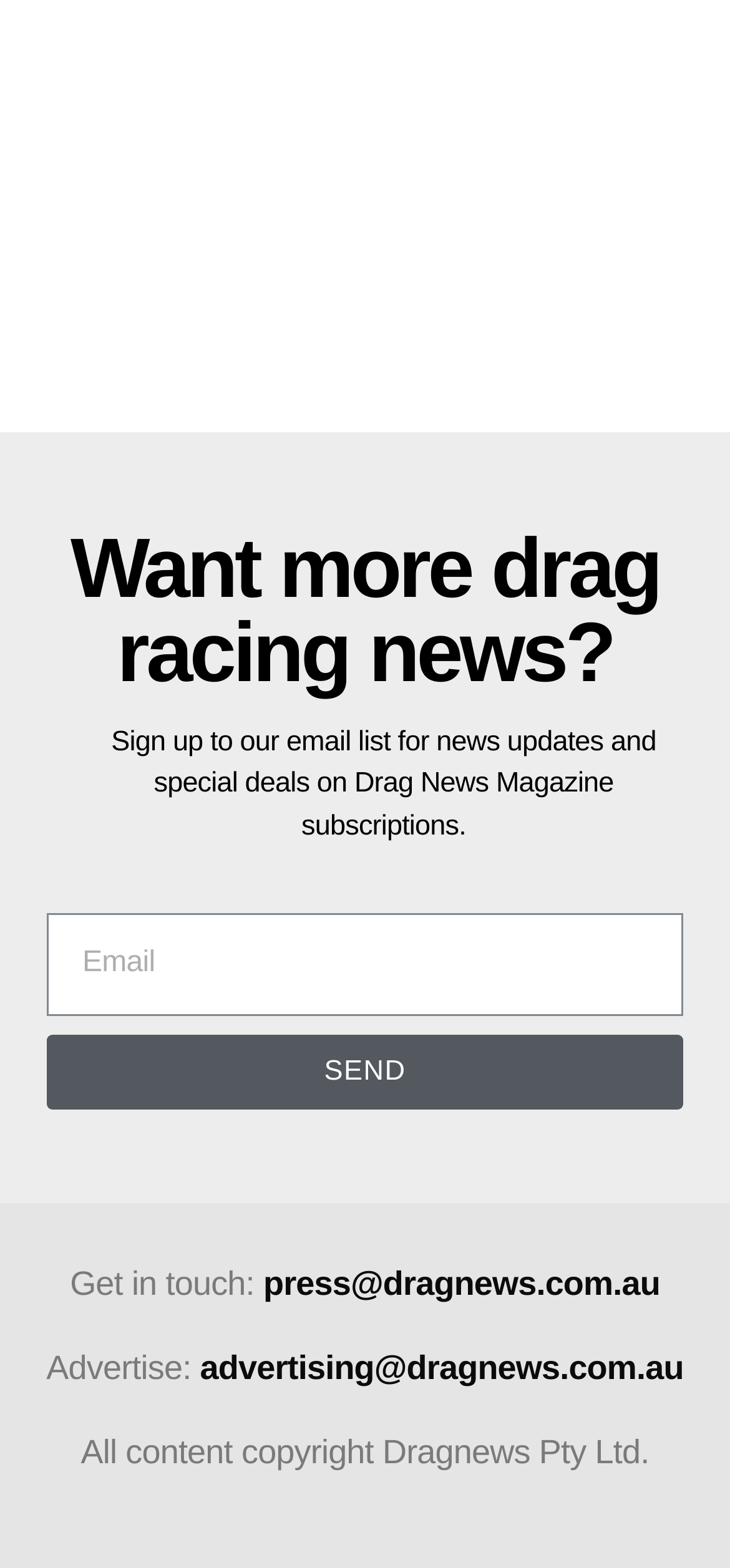What is the name of the company that owns the content? Look at the image and give a one-word or short phrase answer.

Dragnews Pty Ltd